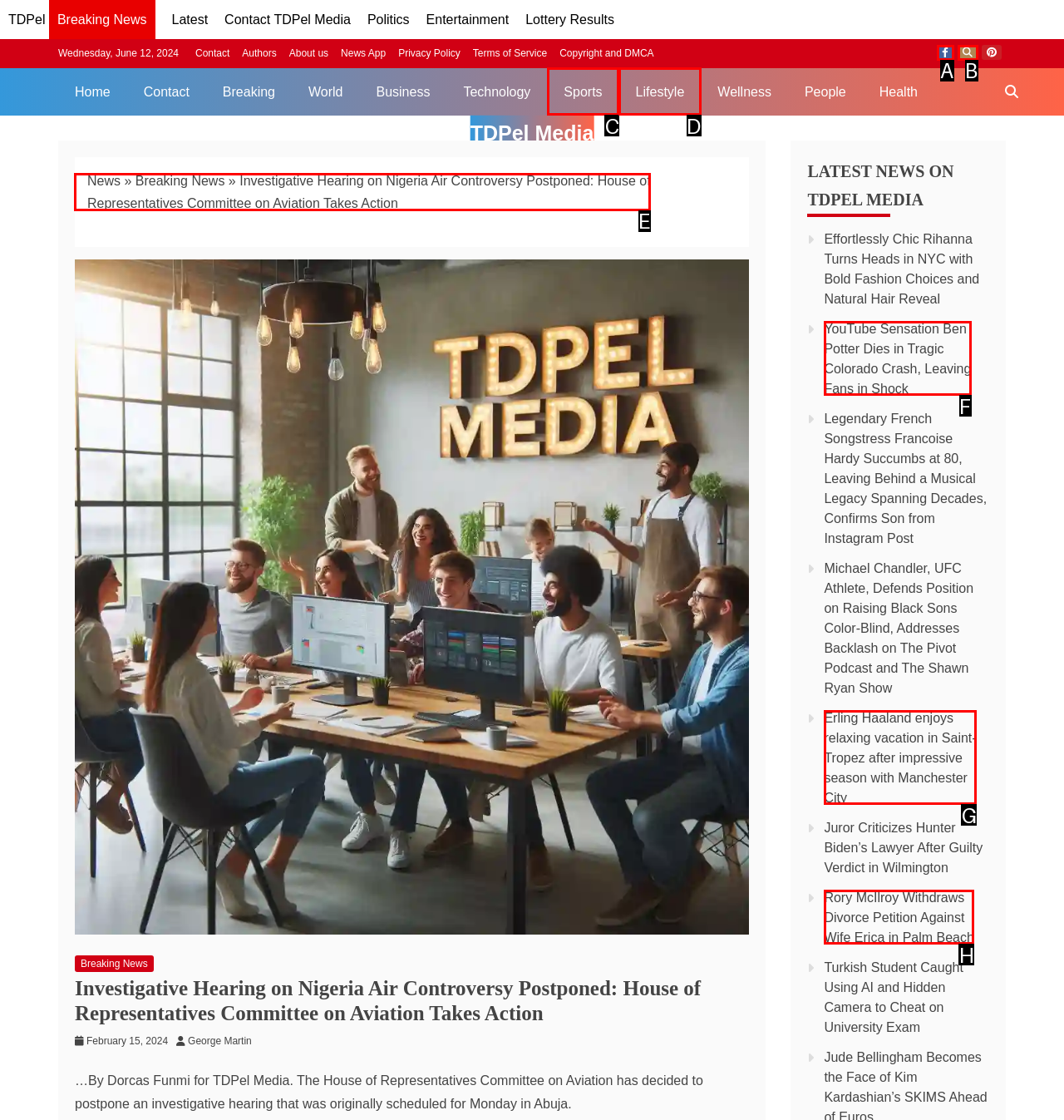Indicate the letter of the UI element that should be clicked to accomplish the task: View the 'Investigative Hearing on Nigeria Air Controversy Postponed' news article. Answer with the letter only.

E